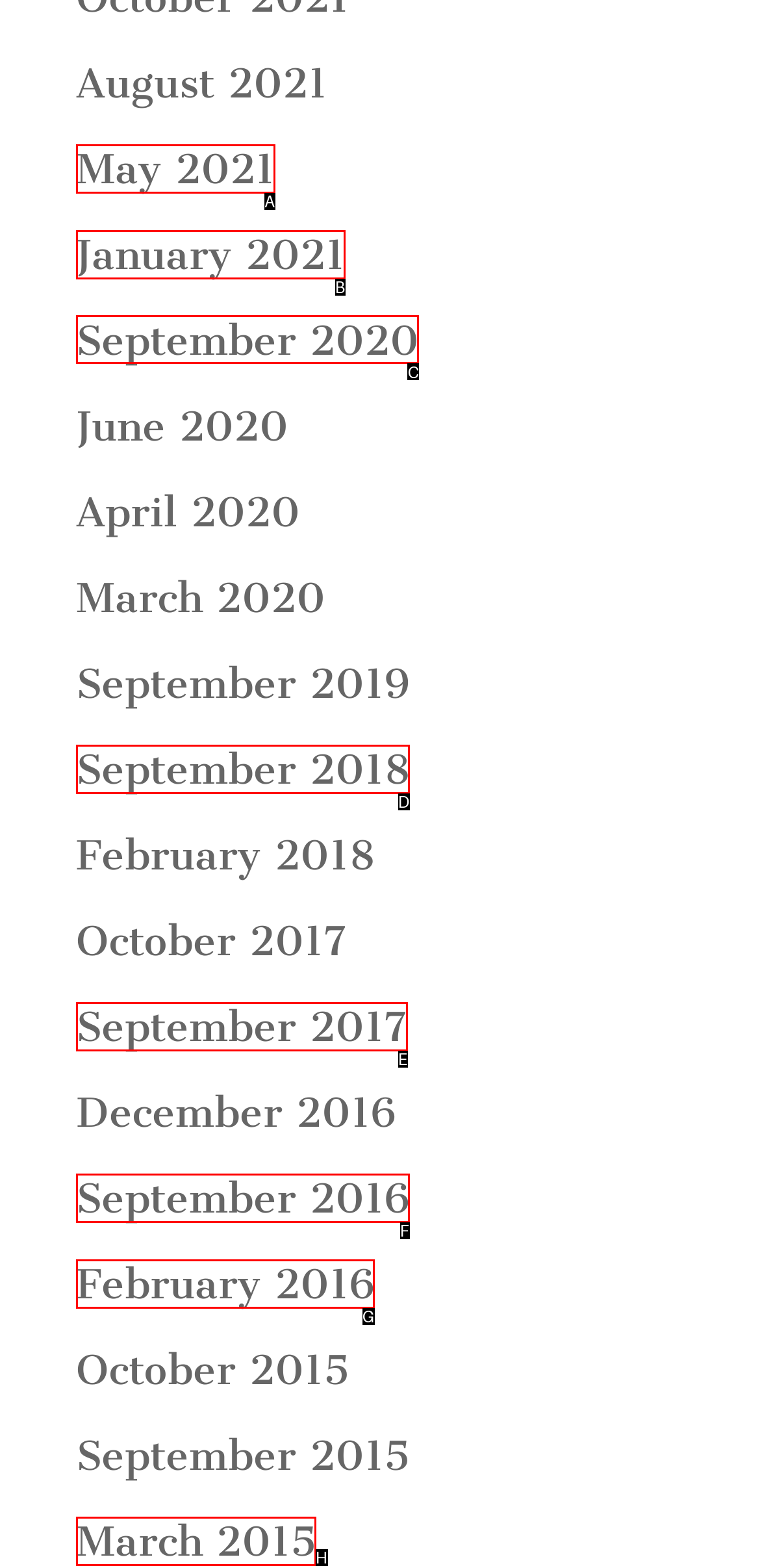Select the correct UI element to click for this task: view September 2020.
Answer using the letter from the provided options.

C